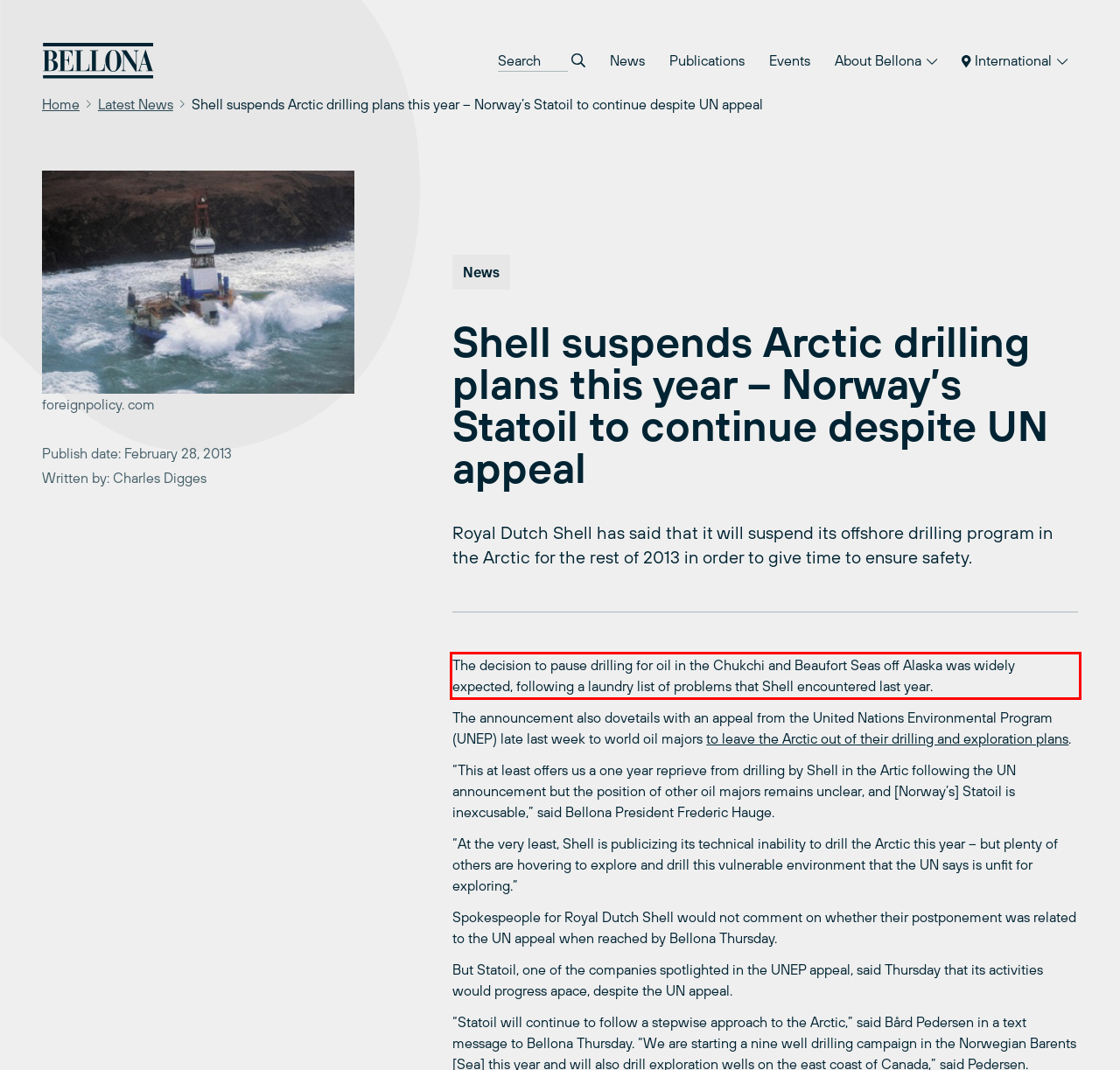Given a screenshot of a webpage, identify the red bounding box and perform OCR to recognize the text within that box.

The decision to pause drilling for oil in the Chukchi and Beaufort Seas off Alaska was widely expected, following a laundry list of problems that Shell encountered last year.